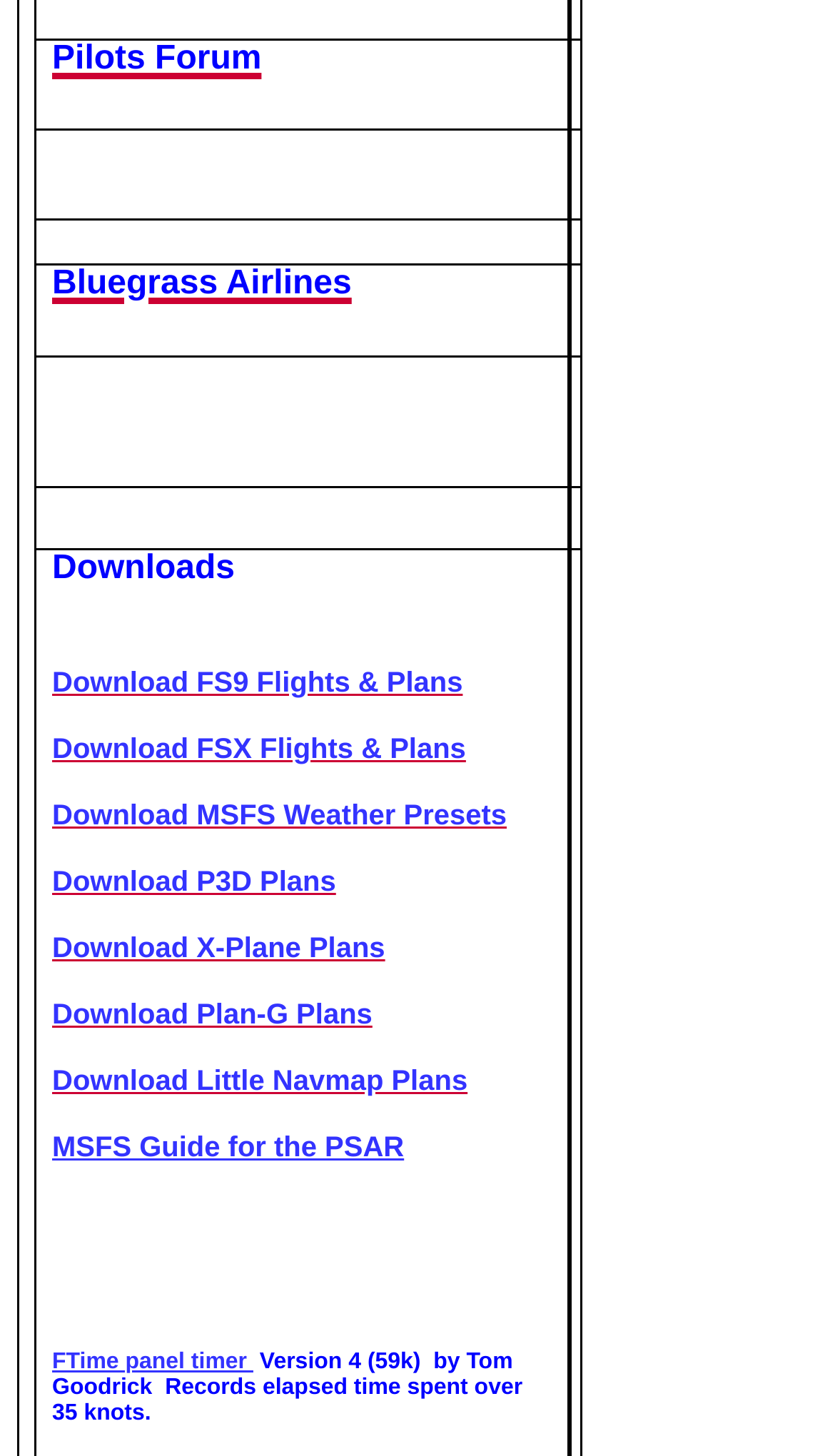Please find and report the bounding box coordinates of the element to click in order to perform the following action: "Download FS9 Flights & Plans". The coordinates should be expressed as four float numbers between 0 and 1, in the format [left, top, right, bottom].

[0.062, 0.456, 0.554, 0.481]